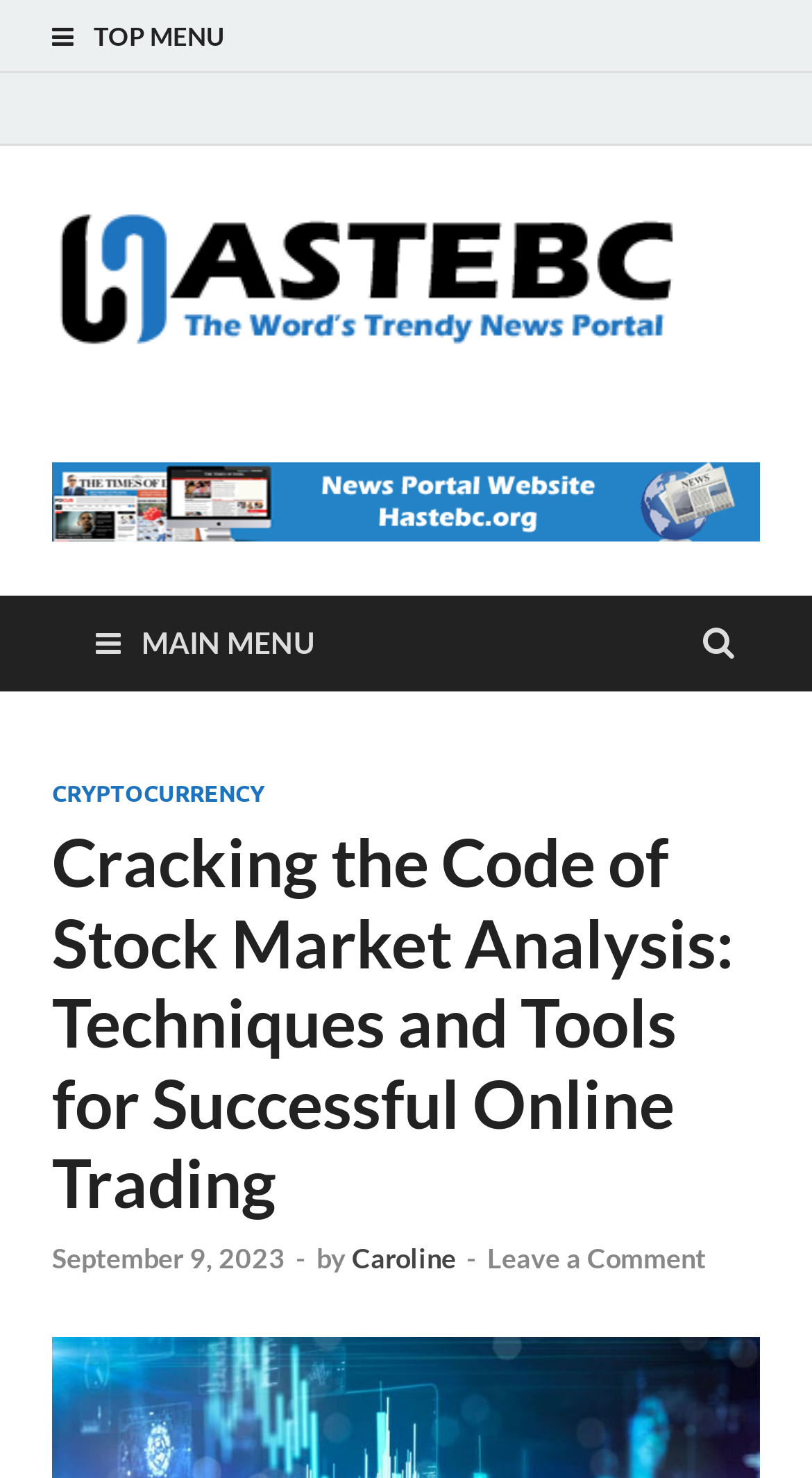What is the purpose of the webpage?
Using the image as a reference, give an elaborate response to the question.

Based on the webpage's title and content, it appears that the purpose of the webpage is to provide techniques and tools for successful online trading in the stock market.